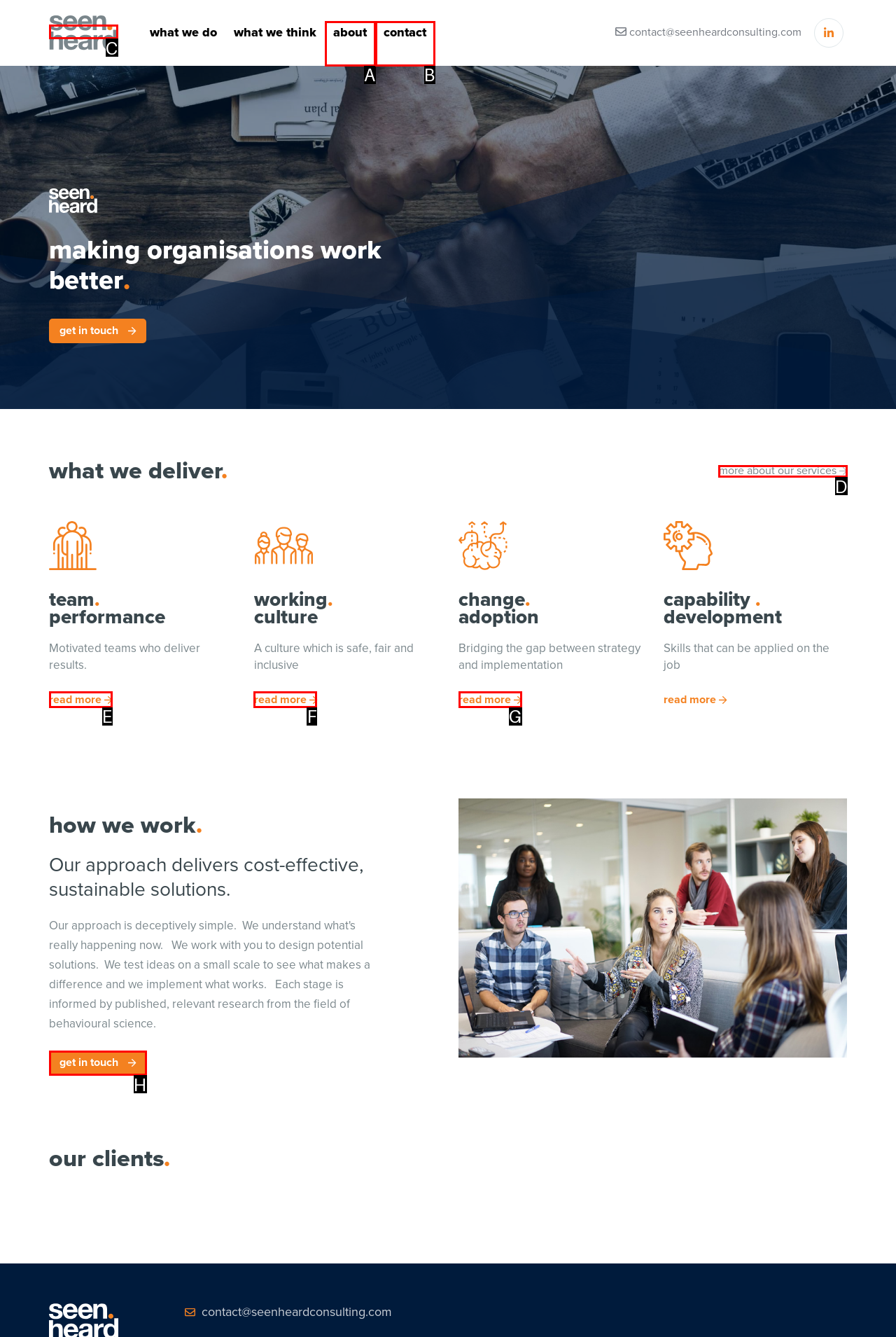Given the description: more about our services, identify the HTML element that corresponds to it. Respond with the letter of the correct option.

D